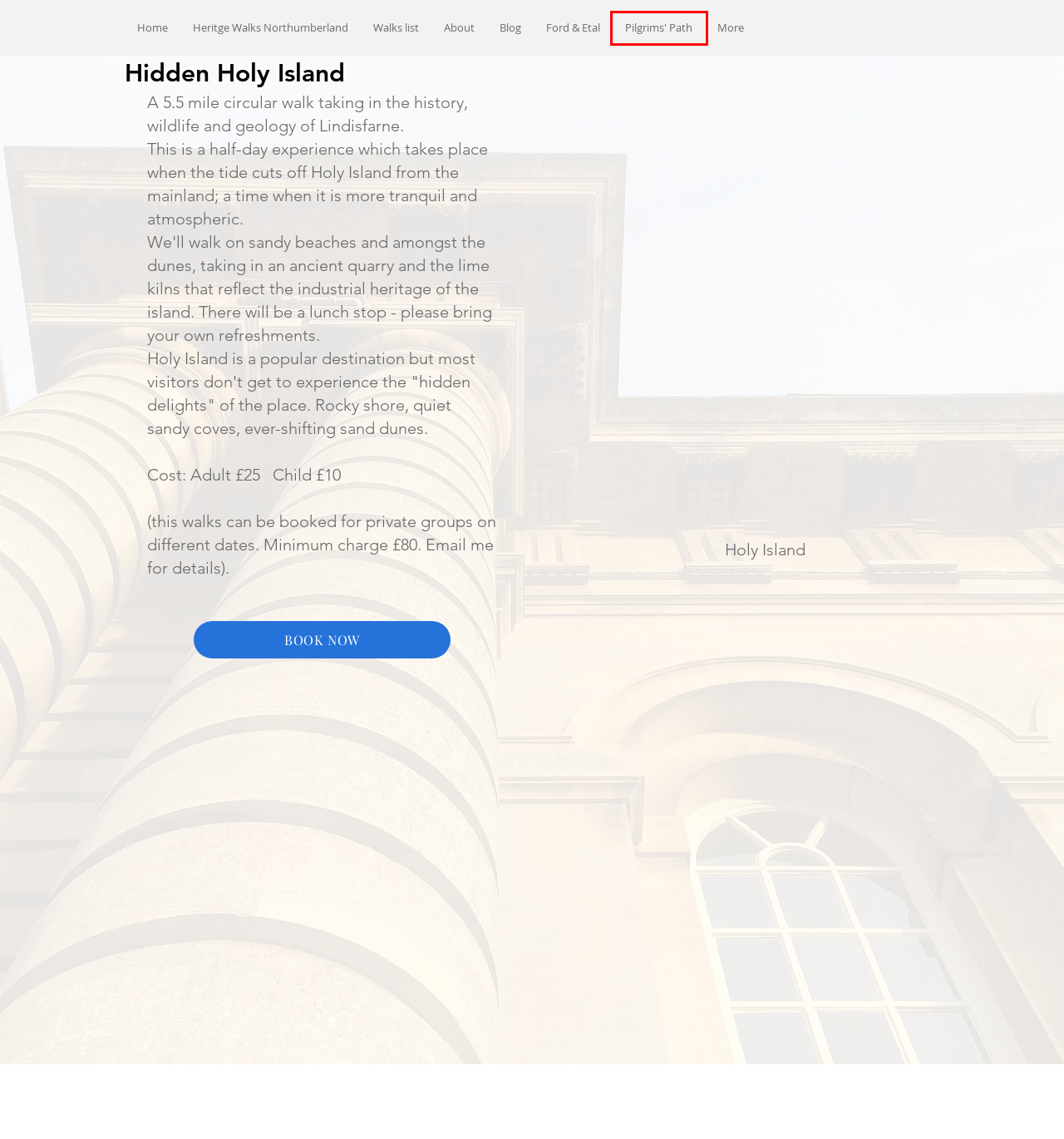Consider the screenshot of a webpage with a red bounding box and select the webpage description that best describes the new page that appears after clicking the element inside the red box. Here are the candidates:
A. Hidden Heritage UK | Hidden Heritage UK
B. Blog | Hidden Heritage UK
C. Ford & Etal | Mysite
D. Pilgrims' Path | Holy Island with Hidden Heritage UK
E. Guided walks northumberland, history, heritage, walking tours, guided walks, Holy Island crossing,
F. About | Hidden Heritage UK
G. Guided Walks | Hidden Heritage UK
H. Walks list | Heritage Walks Northumberland

D